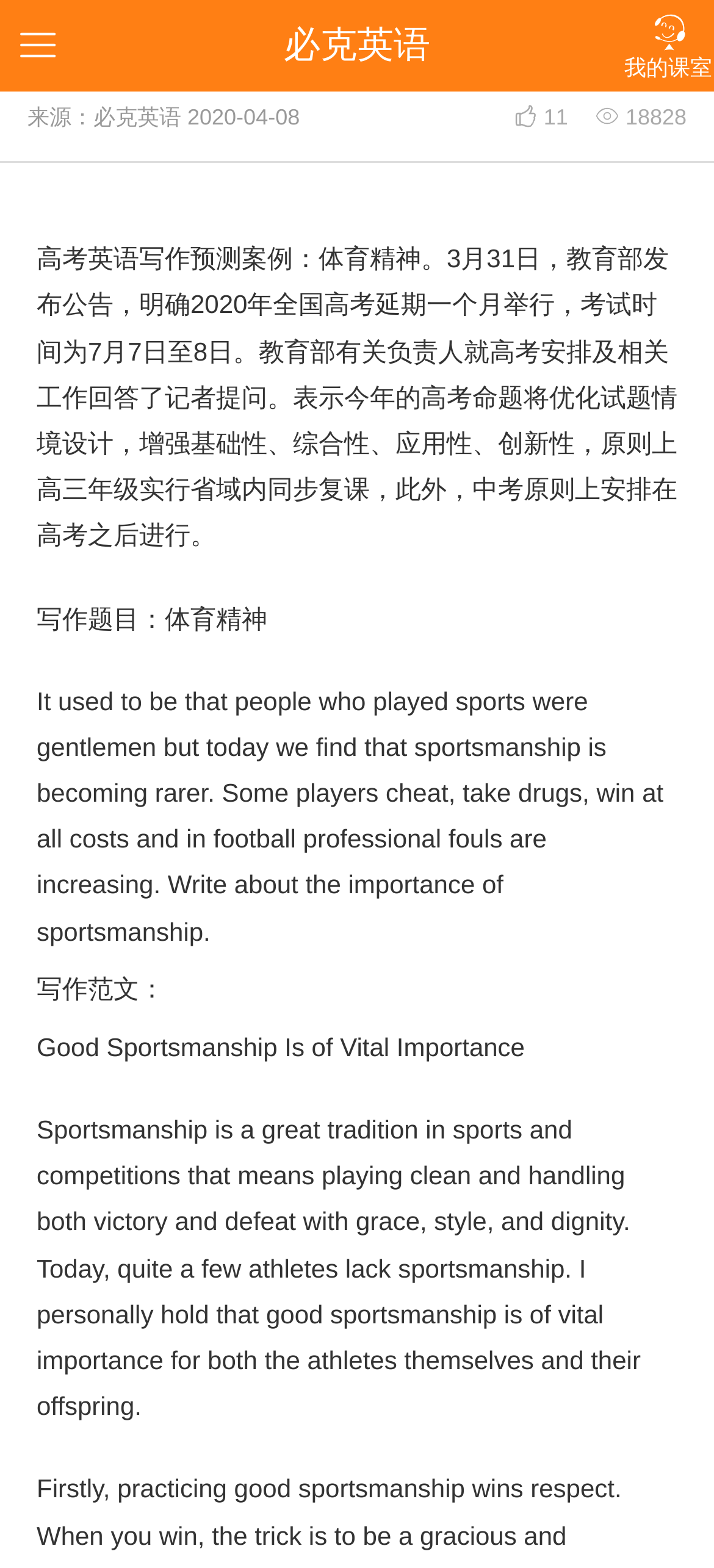What is the topic of the writing task?
Analyze the screenshot and provide a detailed answer to the question.

I found the topic of the writing task by looking at the static text '写作题目：体育精神' which is located in the middle of the webpage, indicating that the topic of the writing task is 体育精神 or sportsmanship.